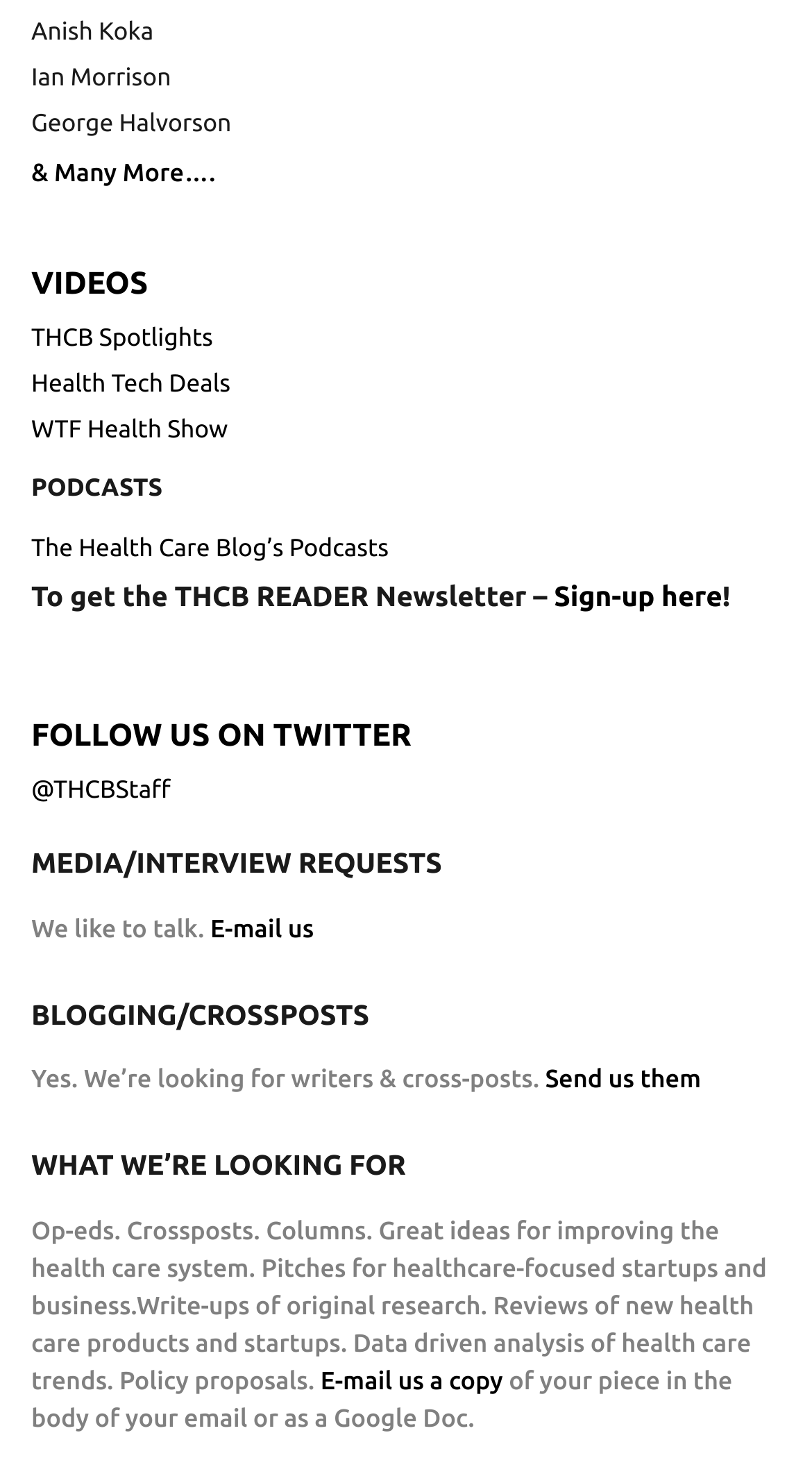Please specify the coordinates of the bounding box for the element that should be clicked to carry out this instruction: "Click on THCB Spotlights". The coordinates must be four float numbers between 0 and 1, formatted as [left, top, right, bottom].

[0.038, 0.223, 0.262, 0.242]